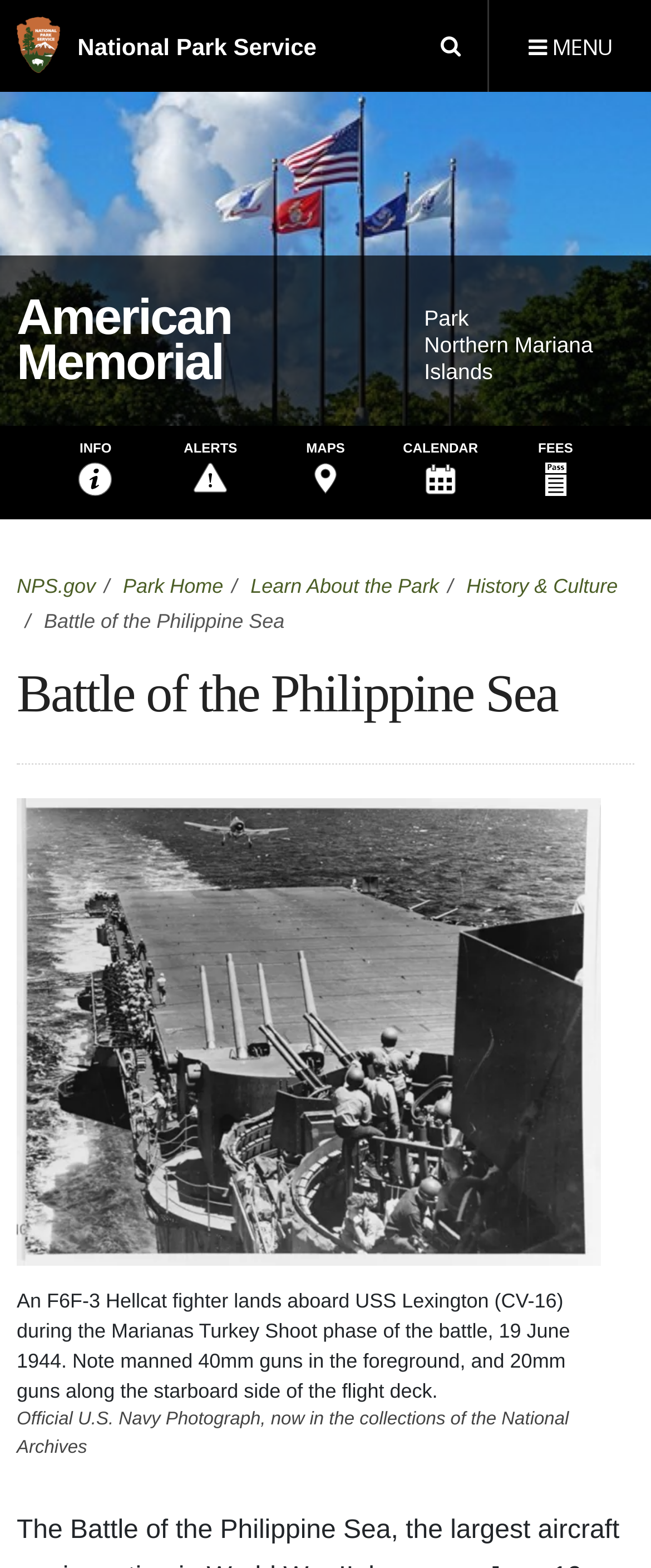Using the image as a reference, answer the following question in as much detail as possible:
What is the name of the ship in the figure?

I found the answer by looking at the figure caption, which describes a photo of an F6F-3 Hellcat fighter landing on the USS Lexington (CV-16) during the Battle of the Philippine Sea.